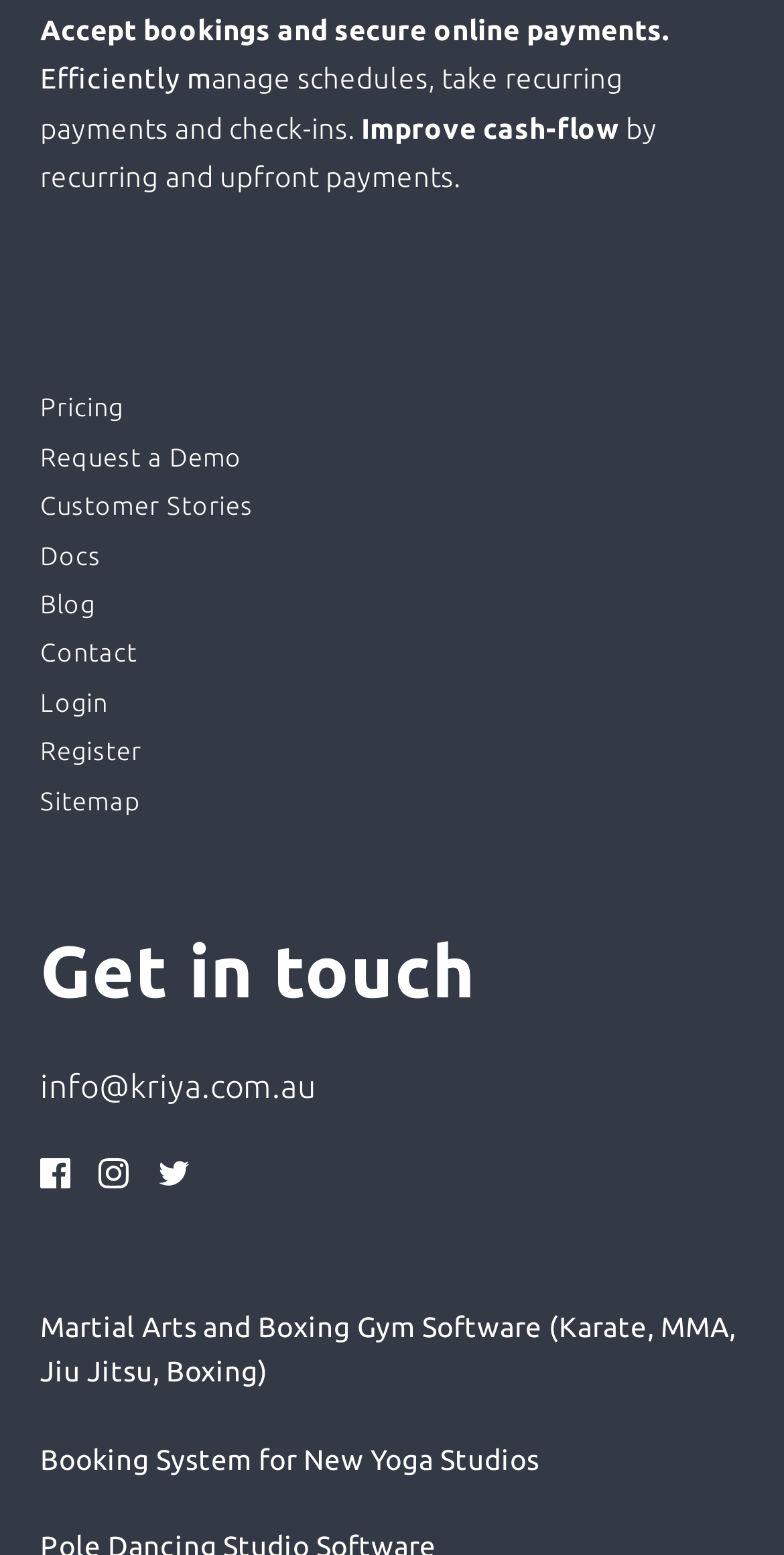Specify the bounding box coordinates of the area to click in order to follow the given instruction: "Check the blog."

[0.051, 0.375, 0.121, 0.401]